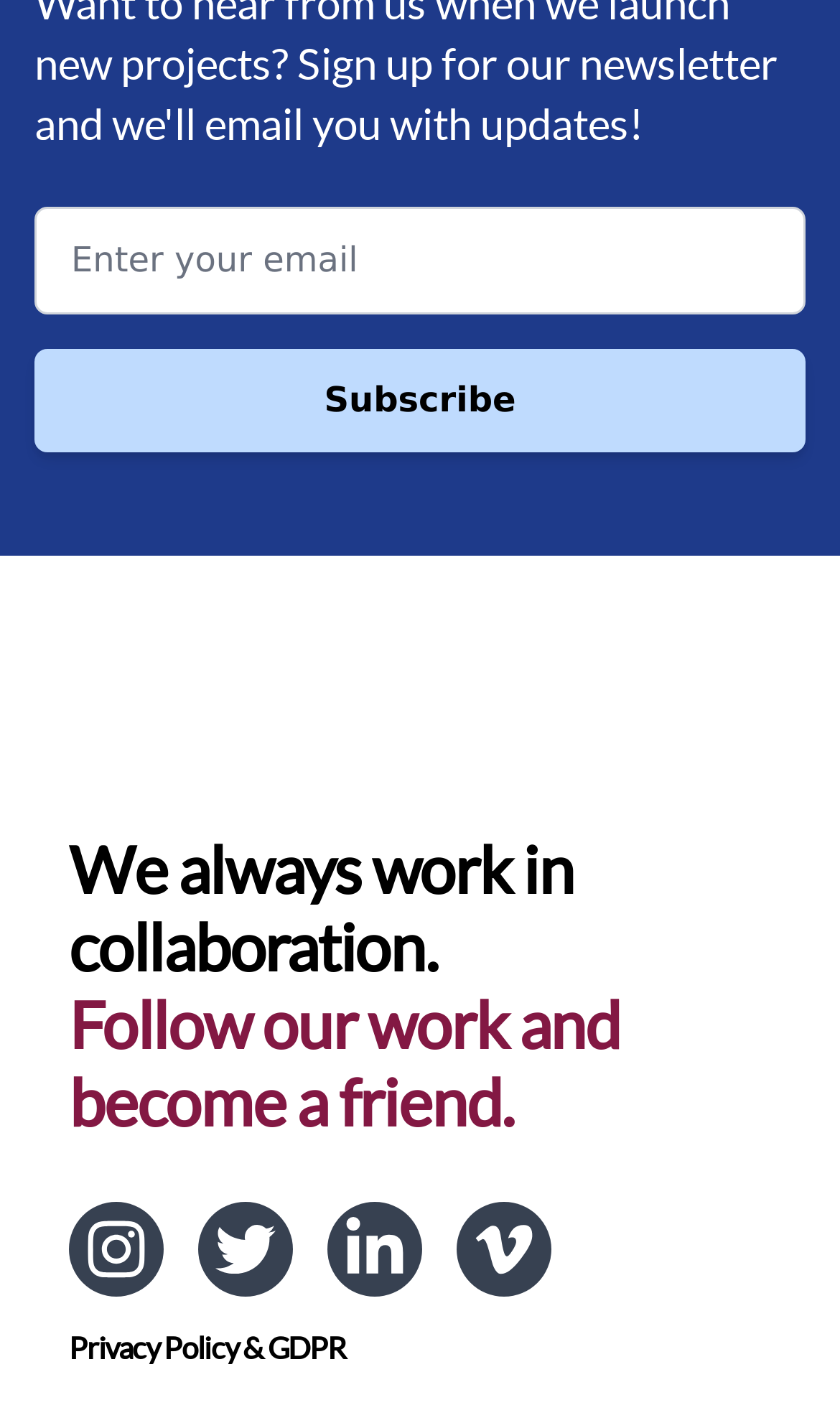Look at the image and give a detailed response to the following question: How many social media links are present?

There are four social media links present, each with an accompanying image, and they are arranged horizontally next to each other.